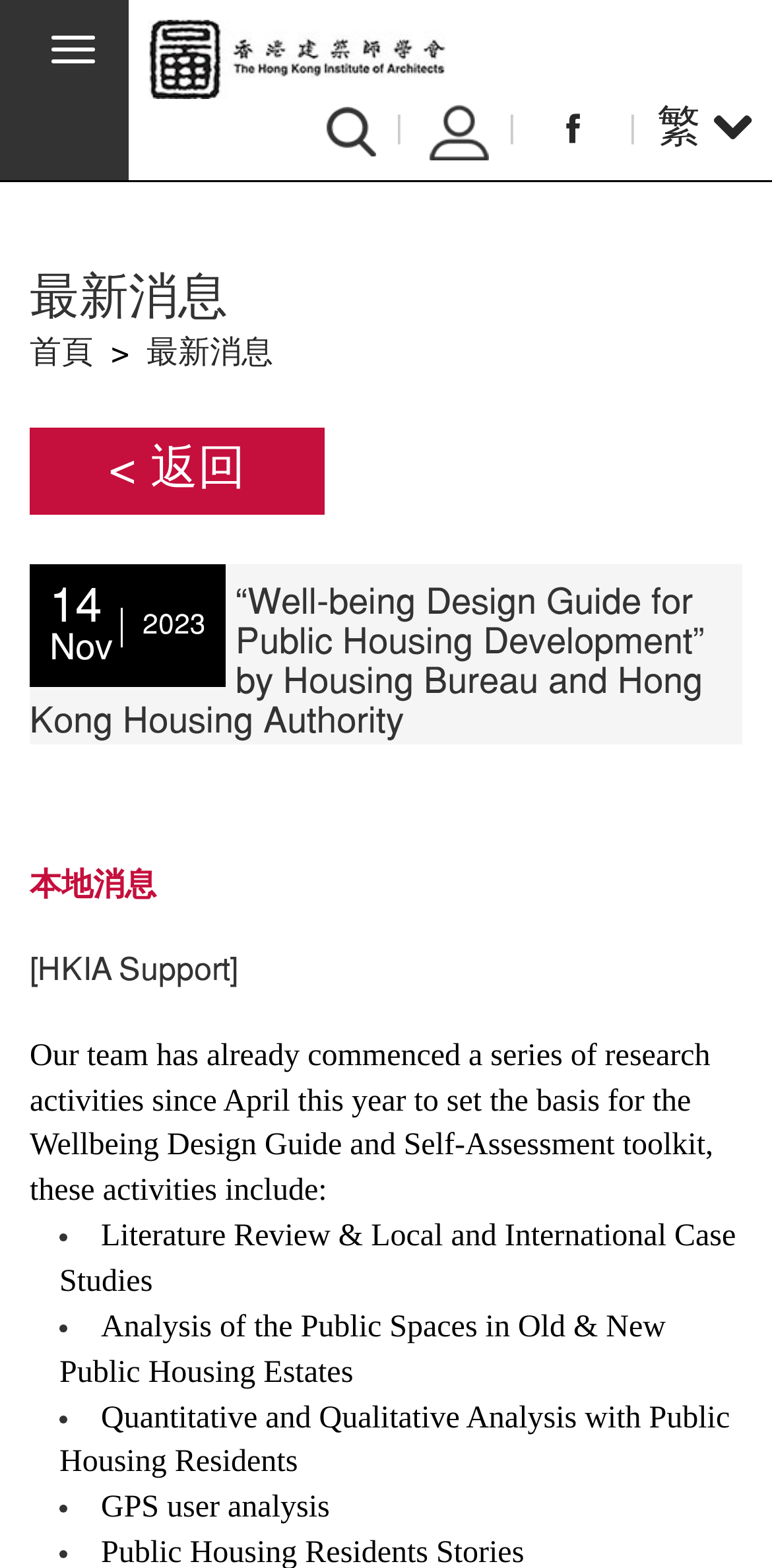Provide a thorough description of this webpage.

The webpage is about the Hong Kong Institute of Architects, with a focus on the latest news. At the top, there is a button on the left and a link to the institute's homepage on the right. Below this, there is a navigation breadcrumb with links to the homepage and the latest news.

On the left side, there is a section with a heading "14" and text "Nov 2023", indicating a date. Below this, there is a long paragraph of text describing a research project, "Well-being Design Guide for Public Housing Development", which is a collaboration between the Housing Bureau and the Hong Kong Housing Authority.

To the right of this section, there are several links, including one to the member's area and another with a Chinese character. There are also two images, one of which appears to be a logo.

Further down the page, there is a section with a heading "本地消息" (Local News) and a subheading "[HKIA Support]". Below this, there is a list of research activities, including a literature review, case studies, analysis of public spaces, and quantitative and qualitative analysis with public housing residents. Each item in the list is preceded by a bullet point.